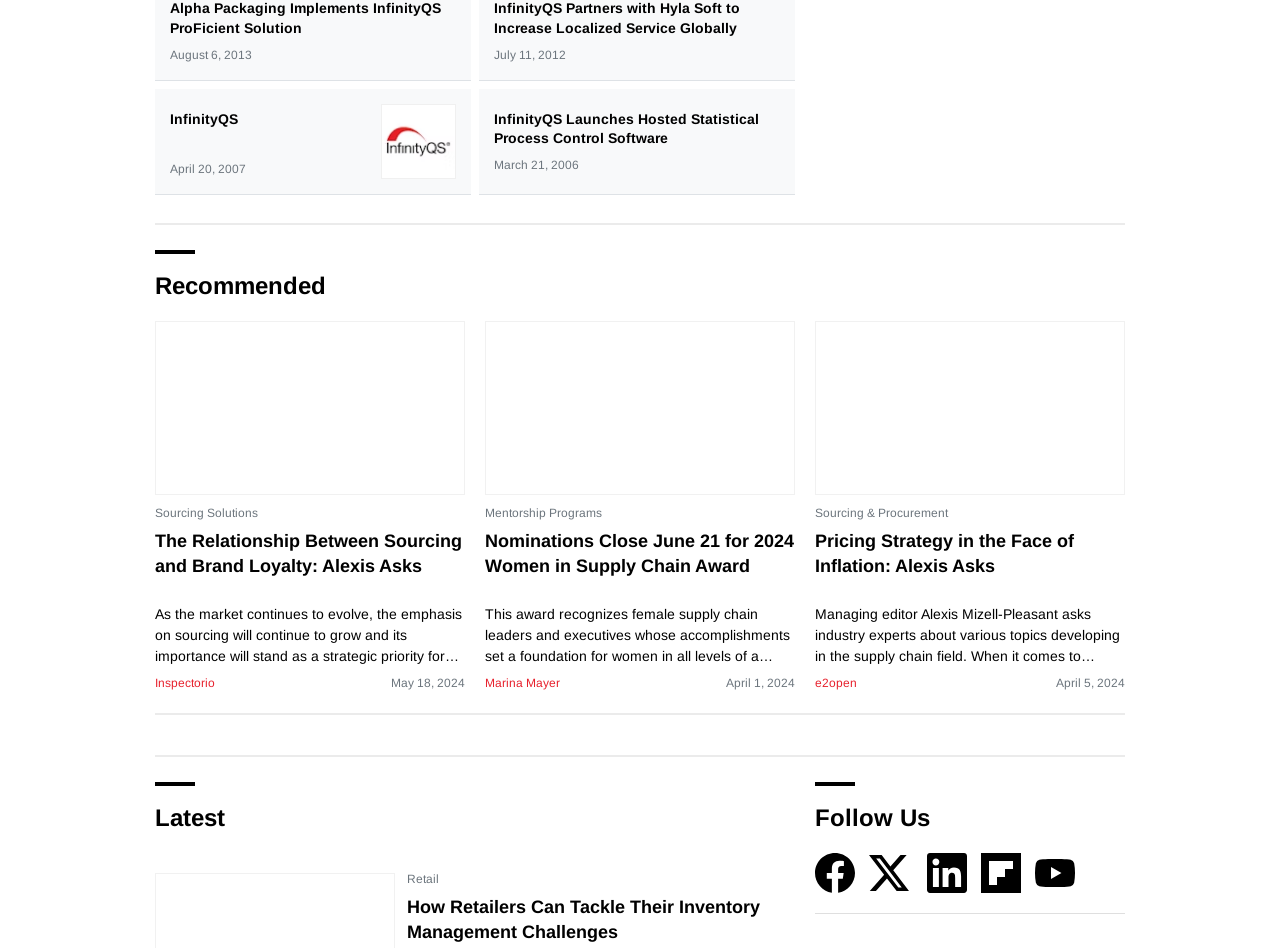Bounding box coordinates are specified in the format (top-left x, top-left y, bottom-right x, bottom-right y). All values are floating point numbers bounded between 0 and 1. Please provide the bounding box coordinate of the region this sentence describes: Retail

[0.318, 0.92, 0.343, 0.934]